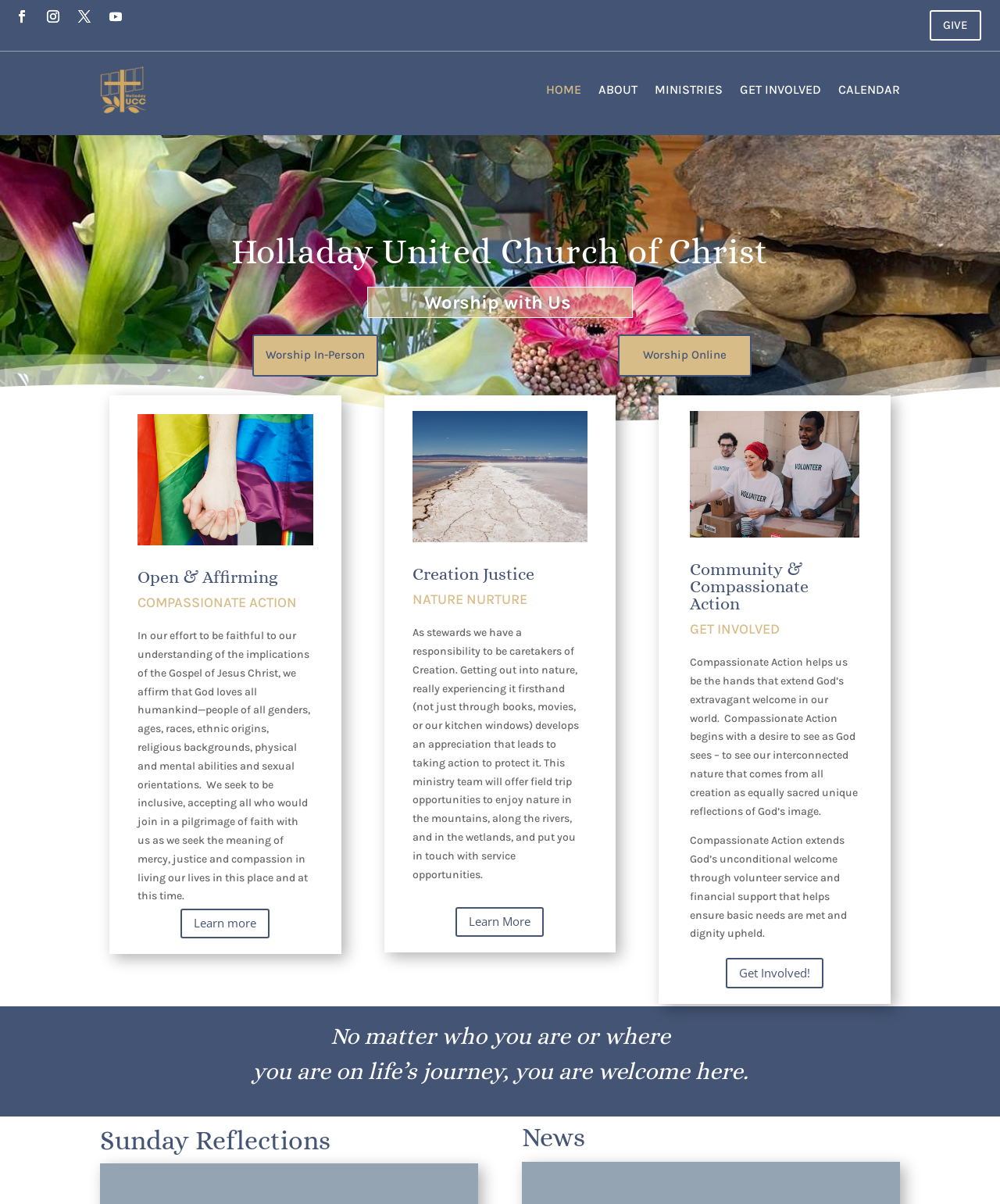Locate the bounding box coordinates of the clickable element to fulfill the following instruction: "Visit the HOME page". Provide the coordinates as four float numbers between 0 and 1 in the format [left, top, right, bottom].

[0.546, 0.05, 0.581, 0.099]